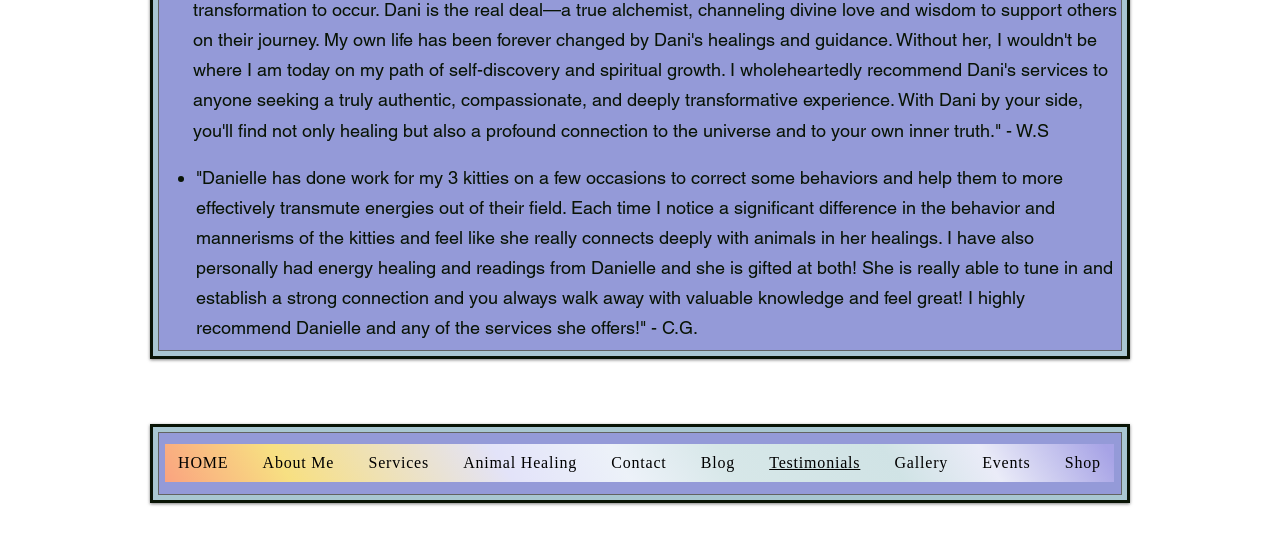Find the bounding box coordinates for the area that must be clicked to perform this action: "read about the services".

[0.278, 0.8, 0.345, 0.868]